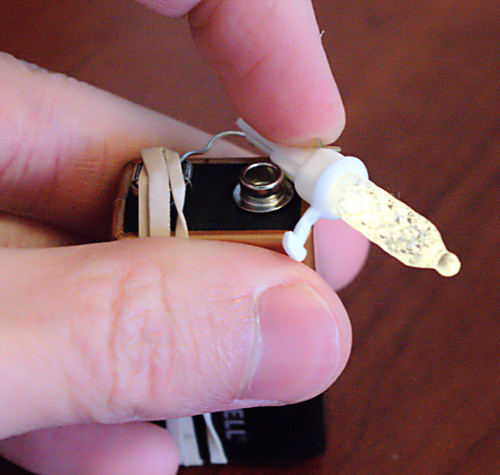What is the power source?
Refer to the screenshot and respond with a concise word or phrase.

battery